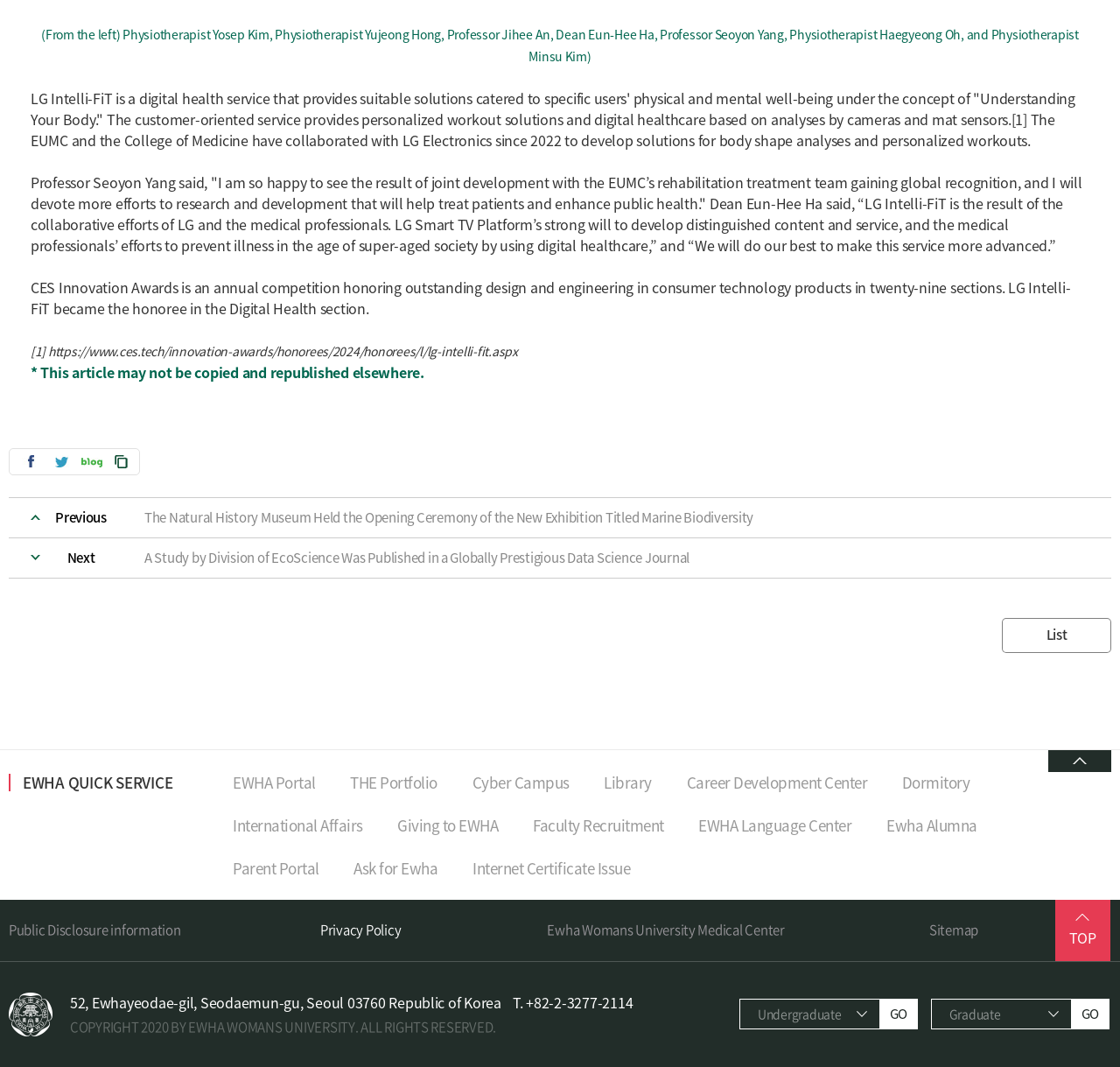Please examine the image and provide a detailed answer to the question: What is the address of Ewha Womans University?

The address of Ewha Womans University is explicitly stated at the bottom of the page, providing the exact location of the university in Seoul, Republic of Korea.